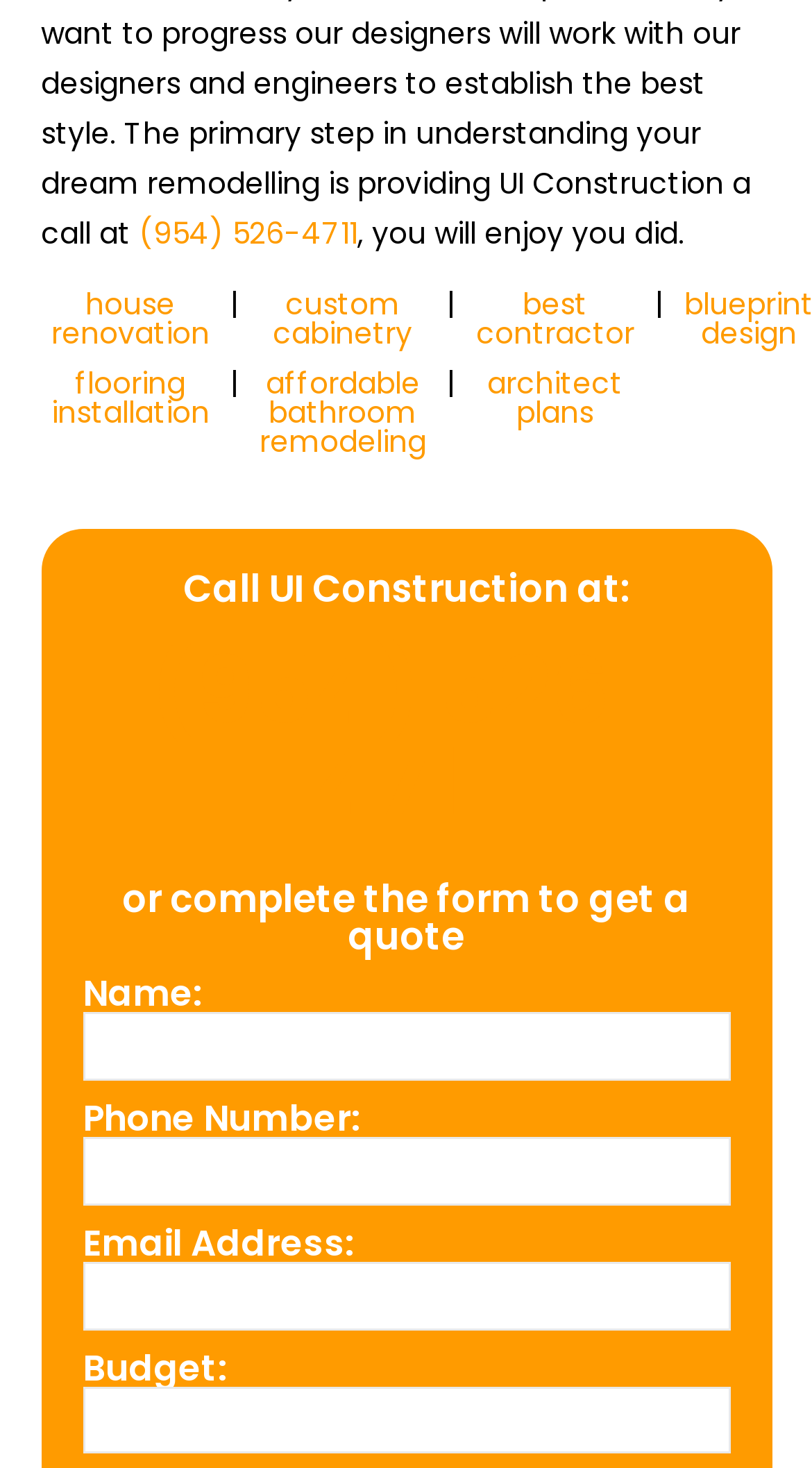Respond to the question below with a single word or phrase: How many input fields are there in the quote form?

4